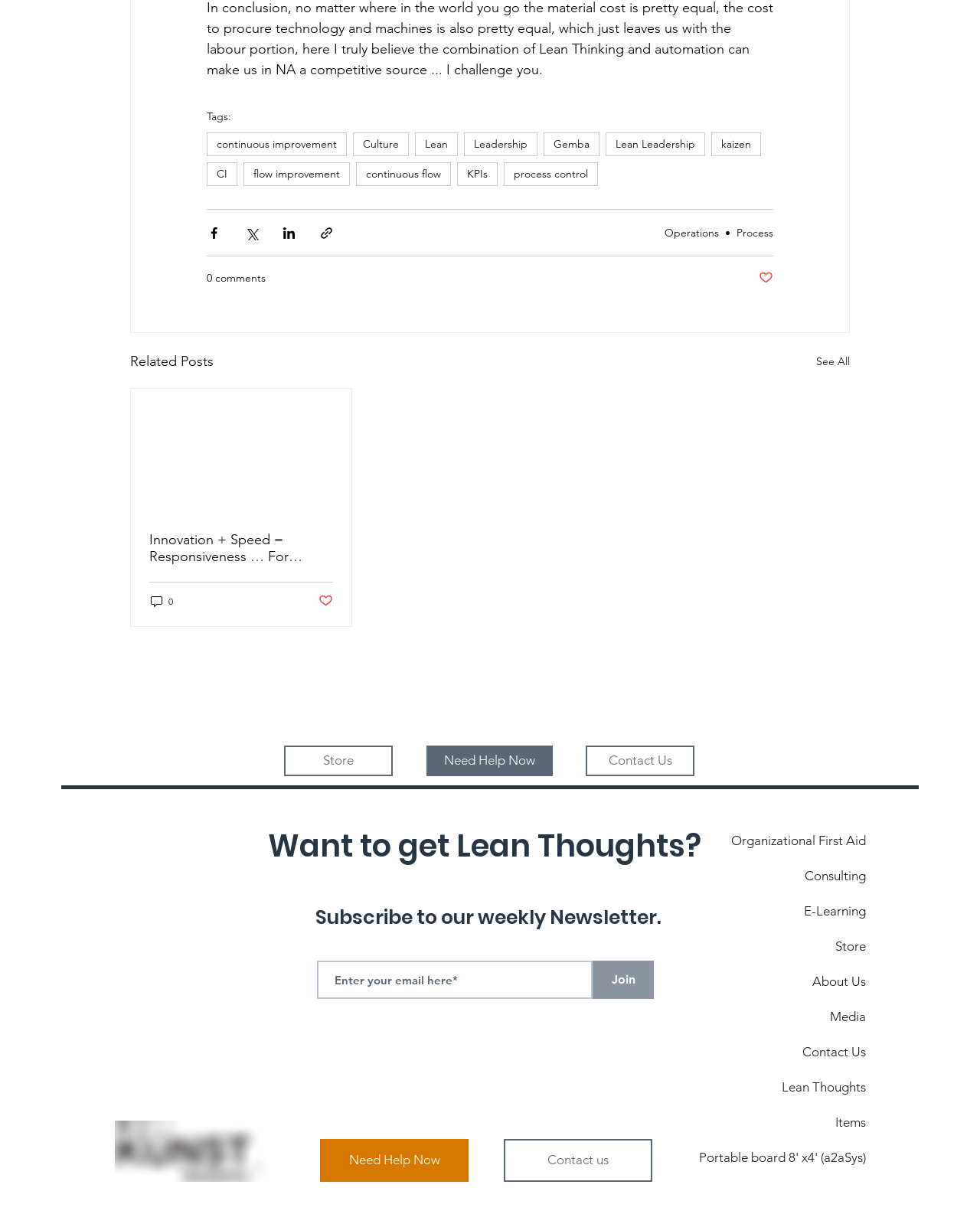How many related posts are shown on the webpage?
Based on the image, please offer an in-depth response to the question.

I can see that there is only one related post shown on the webpage, which is 'Innovation + Speed = Responsiveness … For Success', as indicated by the article section.